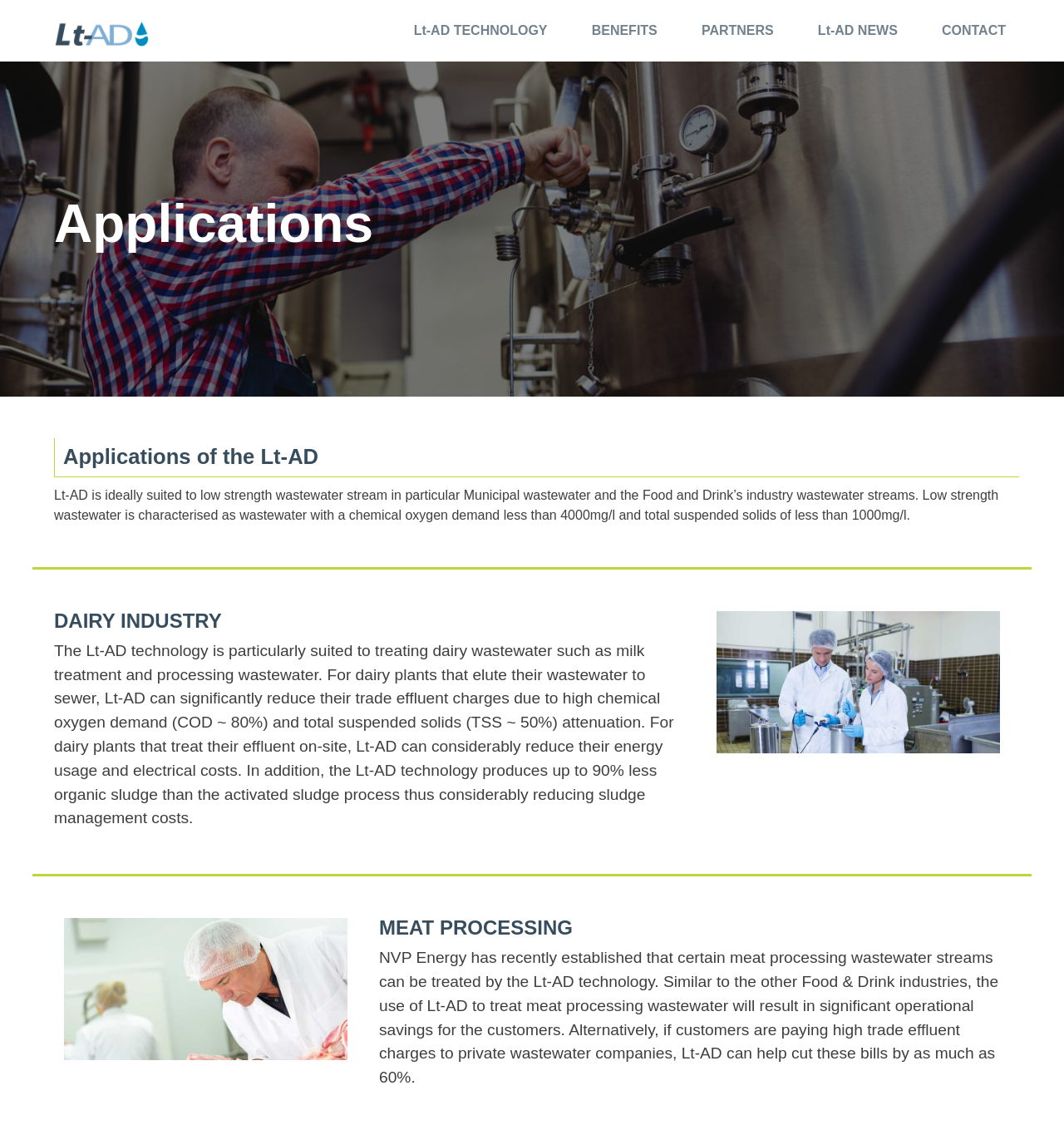Bounding box coordinates must be specified in the format (top-left x, top-left y, bottom-right x, bottom-right y). All values should be floating point numbers between 0 and 1. What are the bounding box coordinates of the UI element described as: BENEFITS

[0.556, 0.021, 0.618, 0.033]